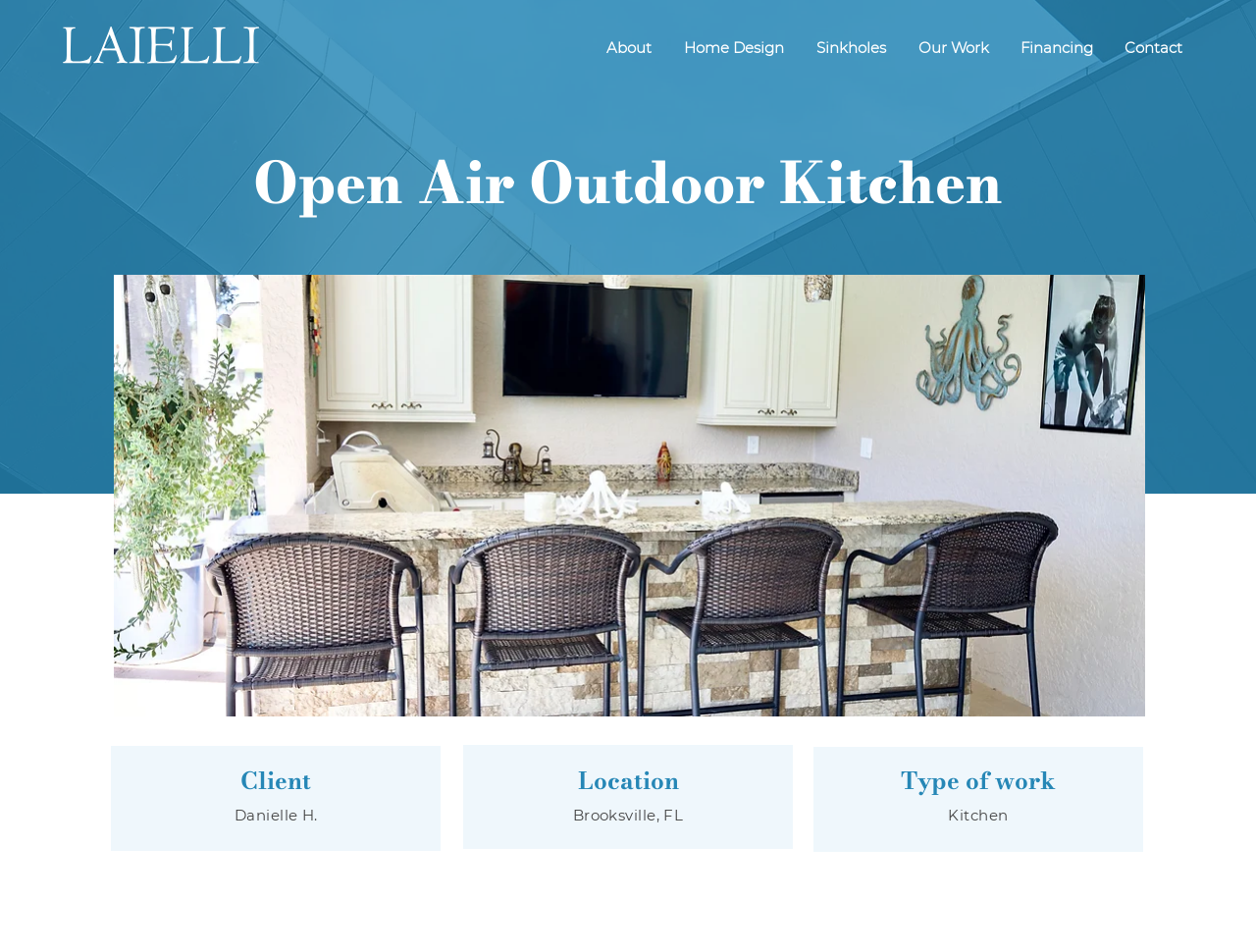What type of work was done in this project?
Look at the image and respond to the question as thoroughly as possible.

I found the answer by looking at the 'Type of work' heading and its corresponding text 'Kitchen'.